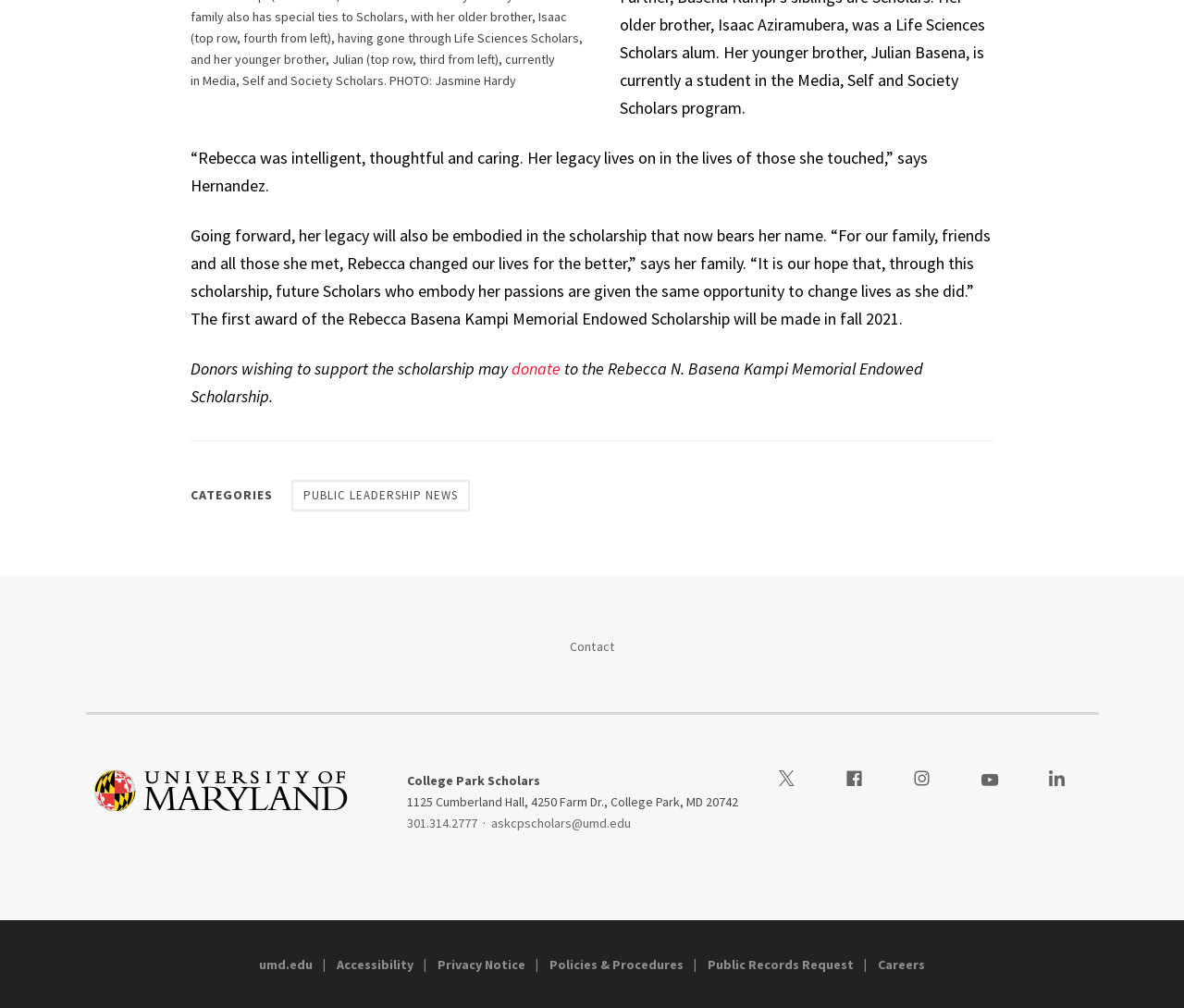Please specify the bounding box coordinates of the clickable region necessary for completing the following instruction: "visit public leadership news". The coordinates must consist of four float numbers between 0 and 1, i.e., [left, top, right, bottom].

[0.246, 0.476, 0.397, 0.507]